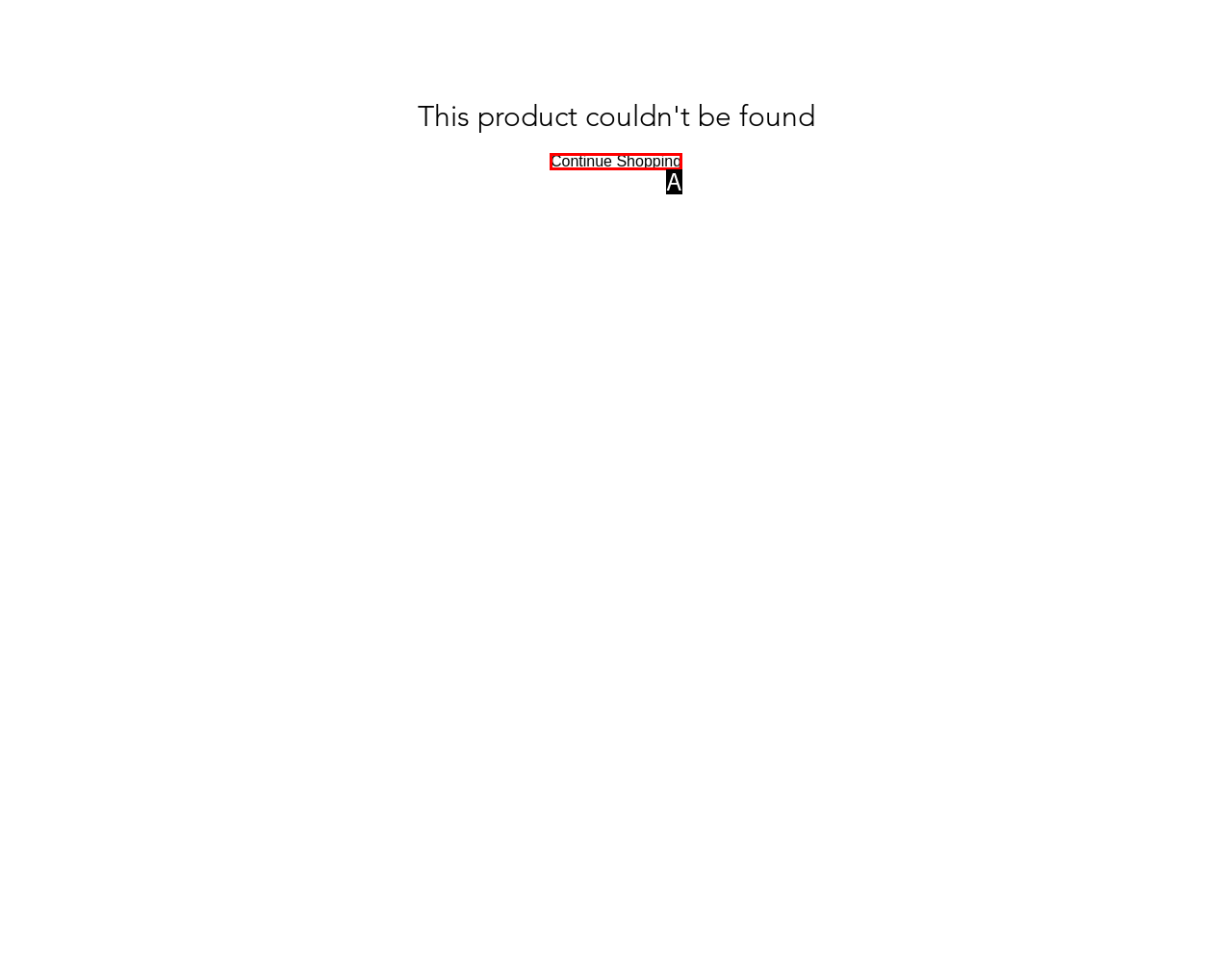Match the following description to a UI element: alt="Certified Financial Guardian"
Provide the letter of the matching option directly.

None